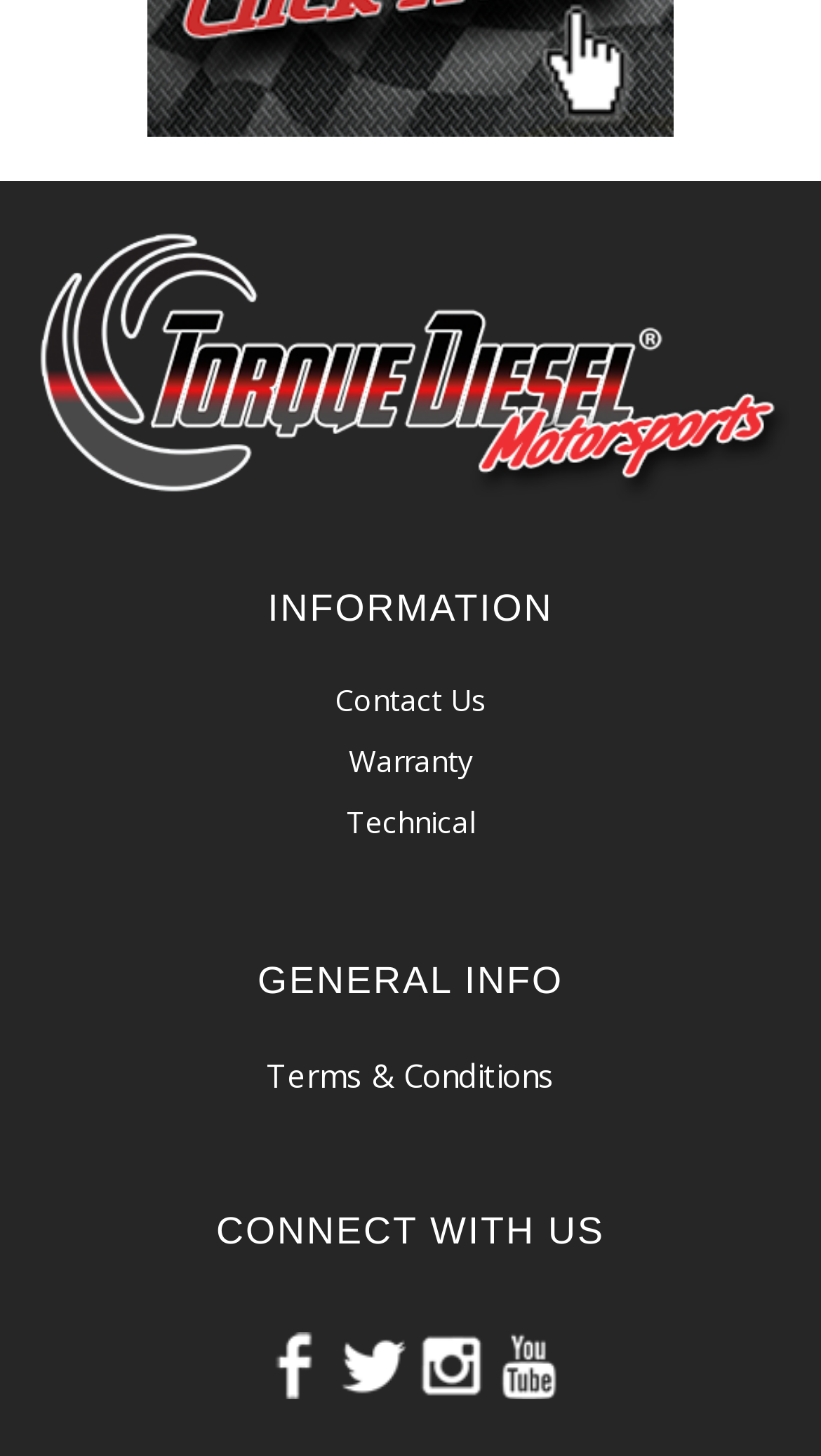Find and provide the bounding box coordinates for the UI element described with: "alt="Follow us on Instagram"".

[0.506, 0.939, 0.588, 0.967]